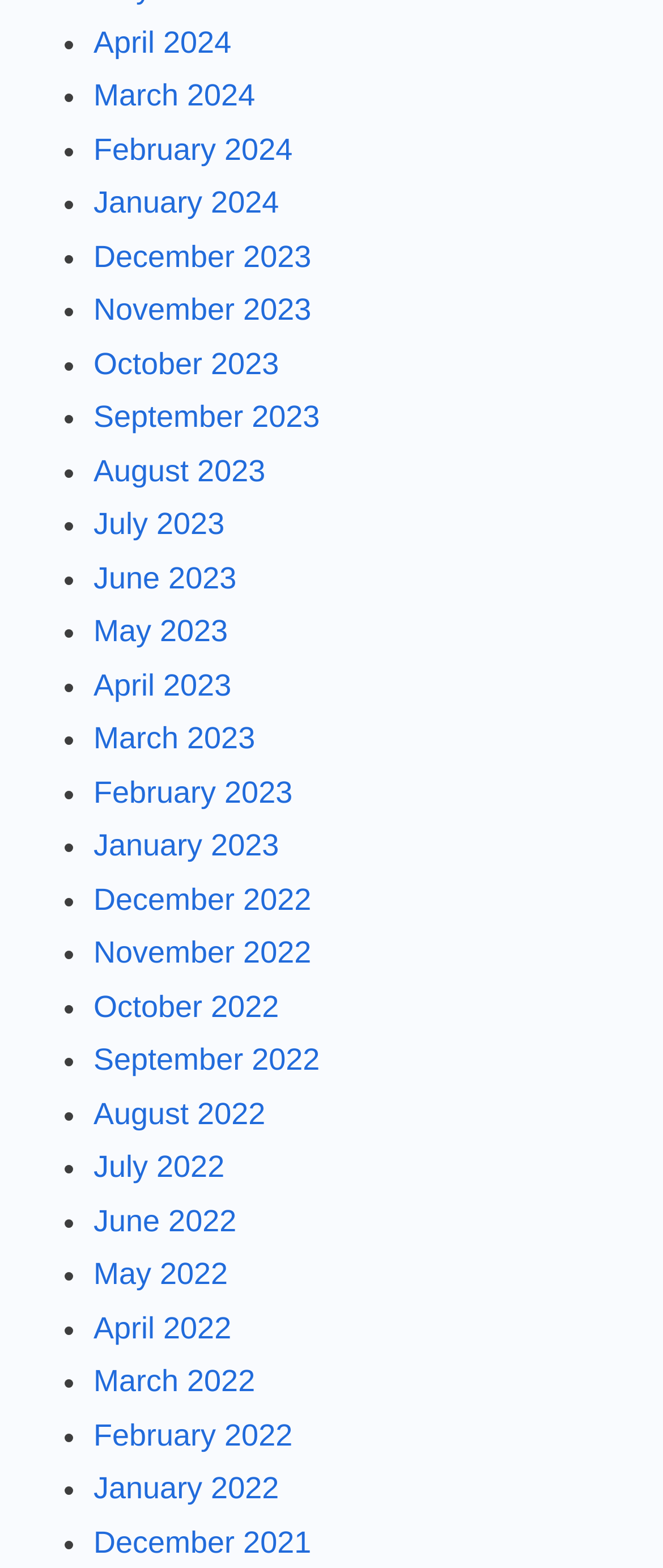Determine the bounding box coordinates of the section I need to click to execute the following instruction: "View March 2024". Provide the coordinates as four float numbers between 0 and 1, i.e., [left, top, right, bottom].

[0.141, 0.084, 0.441, 0.106]